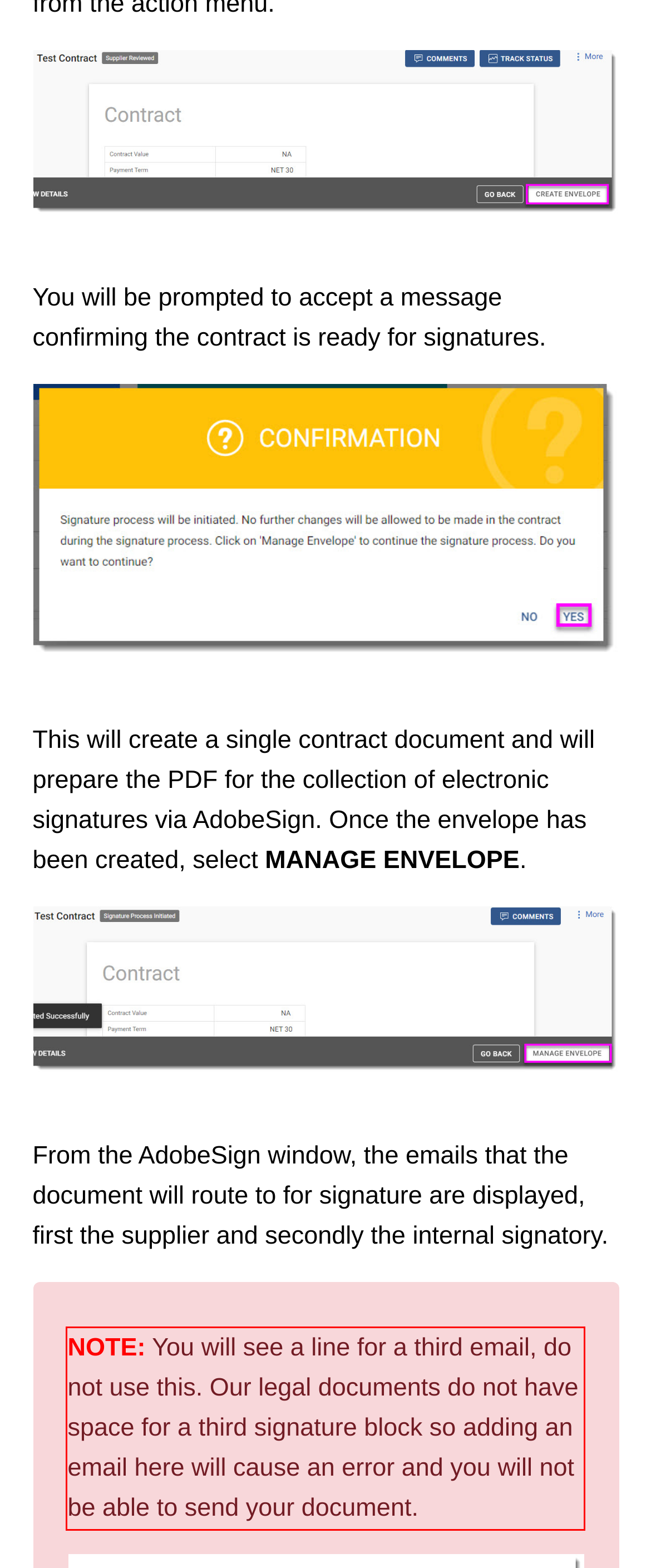Using the provided webpage screenshot, identify and read the text within the red rectangle bounding box.

NOTE: You will see a line for a third email, do not use this. Our legal documents do not have space for a third signature block so adding an email here will cause an error and you will not be able to send your document.